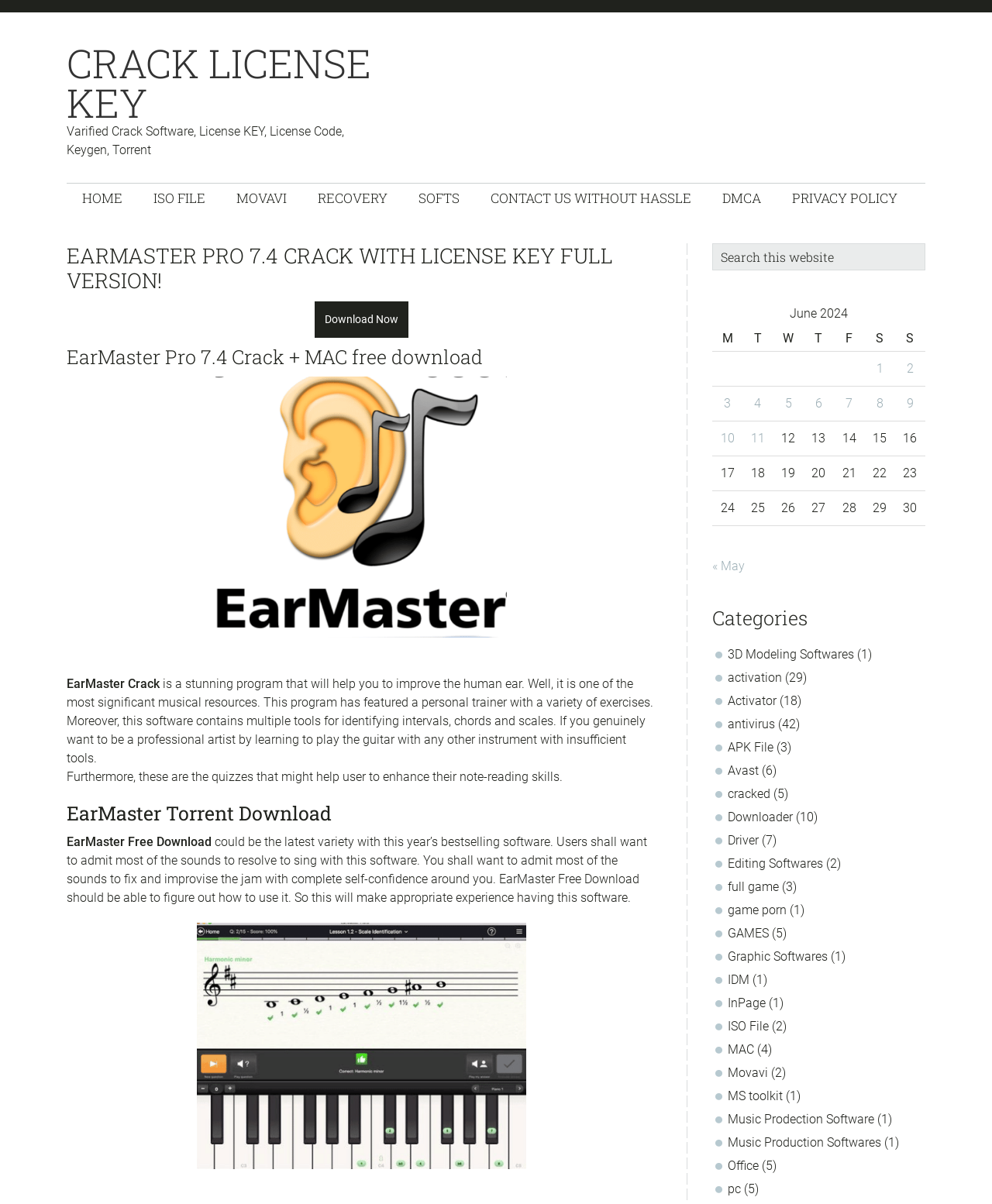Given the following UI element description: "Softs", find the bounding box coordinates in the webpage screenshot.

[0.406, 0.153, 0.479, 0.176]